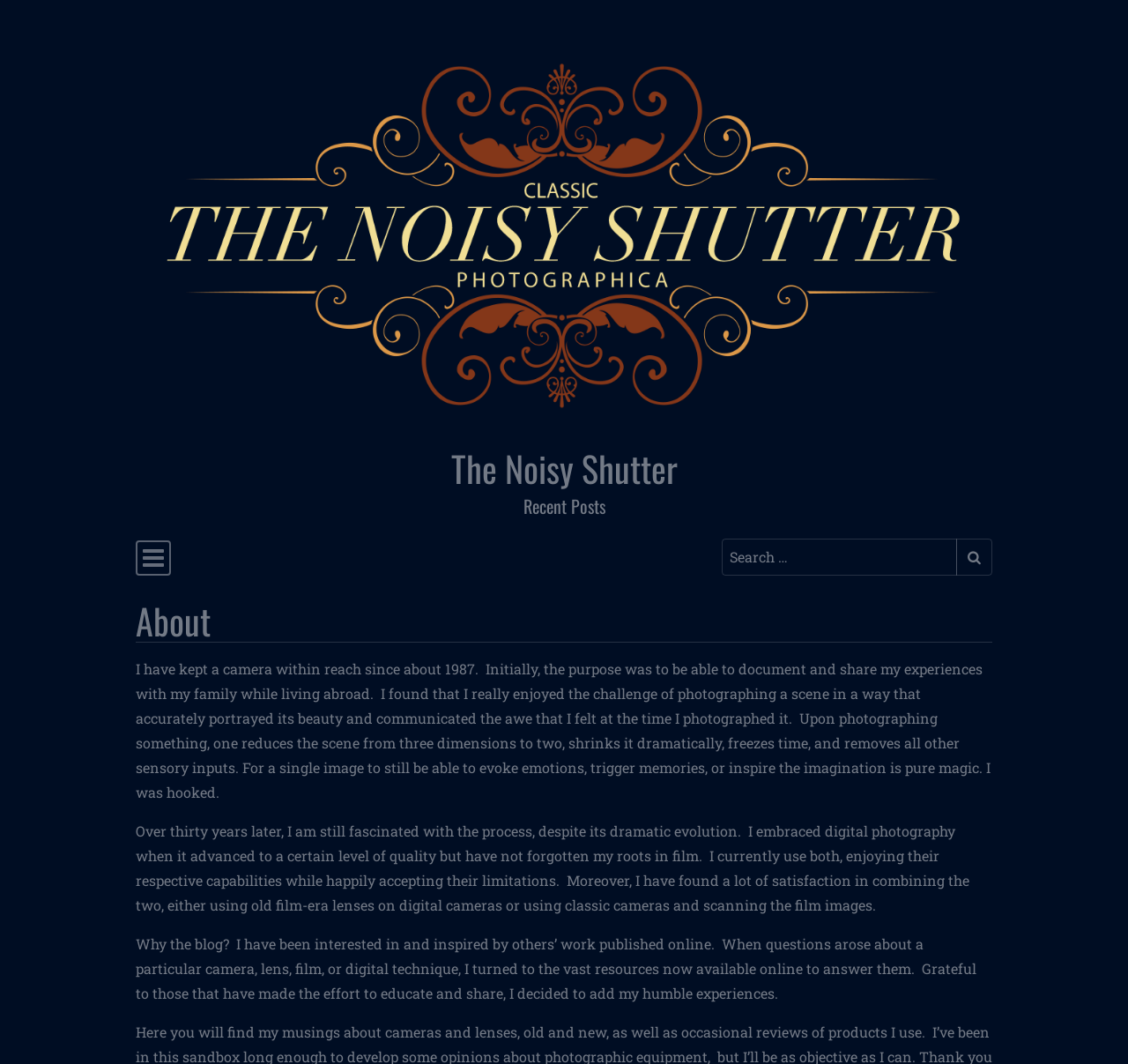What is the blogger's attitude towards photography?
Provide a comprehensive and detailed answer to the question.

I inferred the answer by reading the StaticText elements that describe the blogger's experience with photography, which convey a sense of fascination and enjoyment.